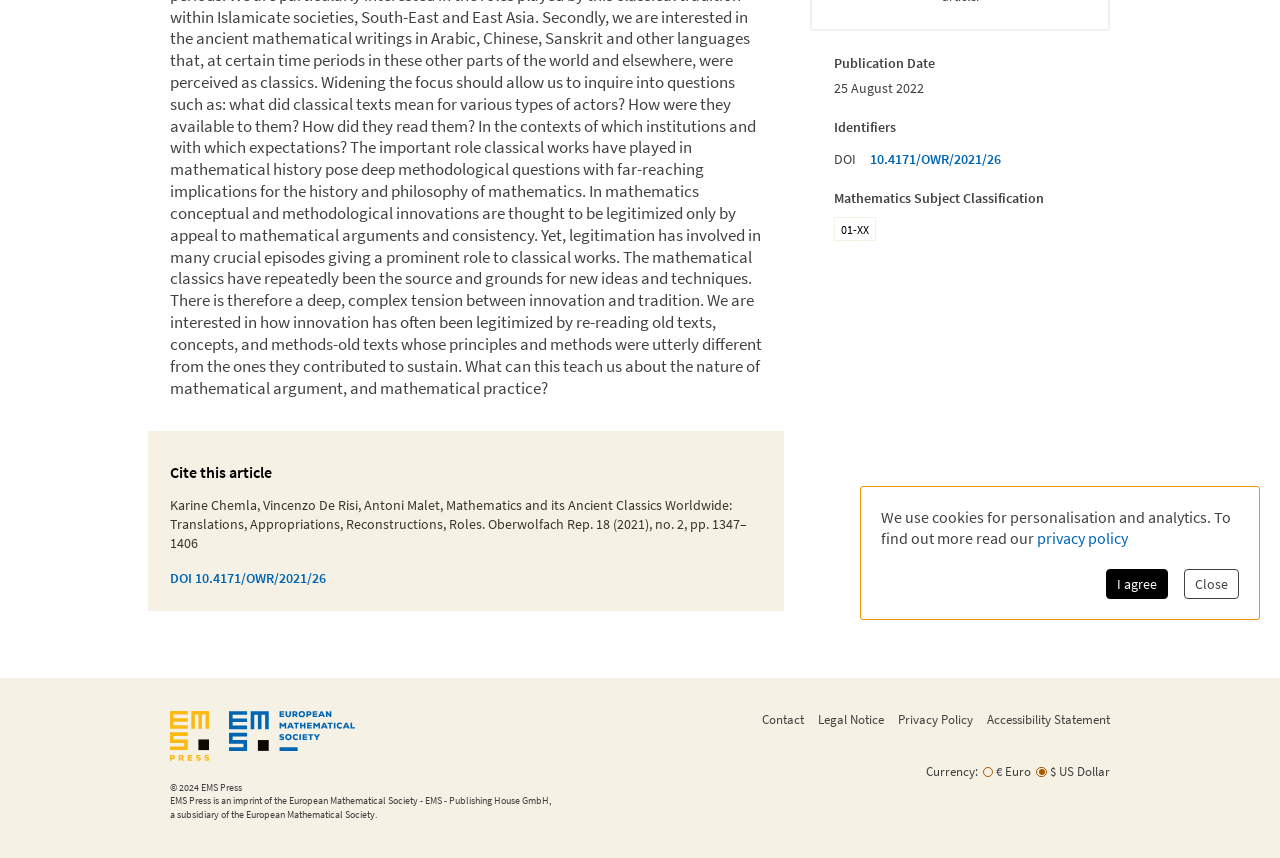Predict the bounding box for the UI component with the following description: "10.4171/OWR/2021/26".

[0.68, 0.175, 0.782, 0.196]